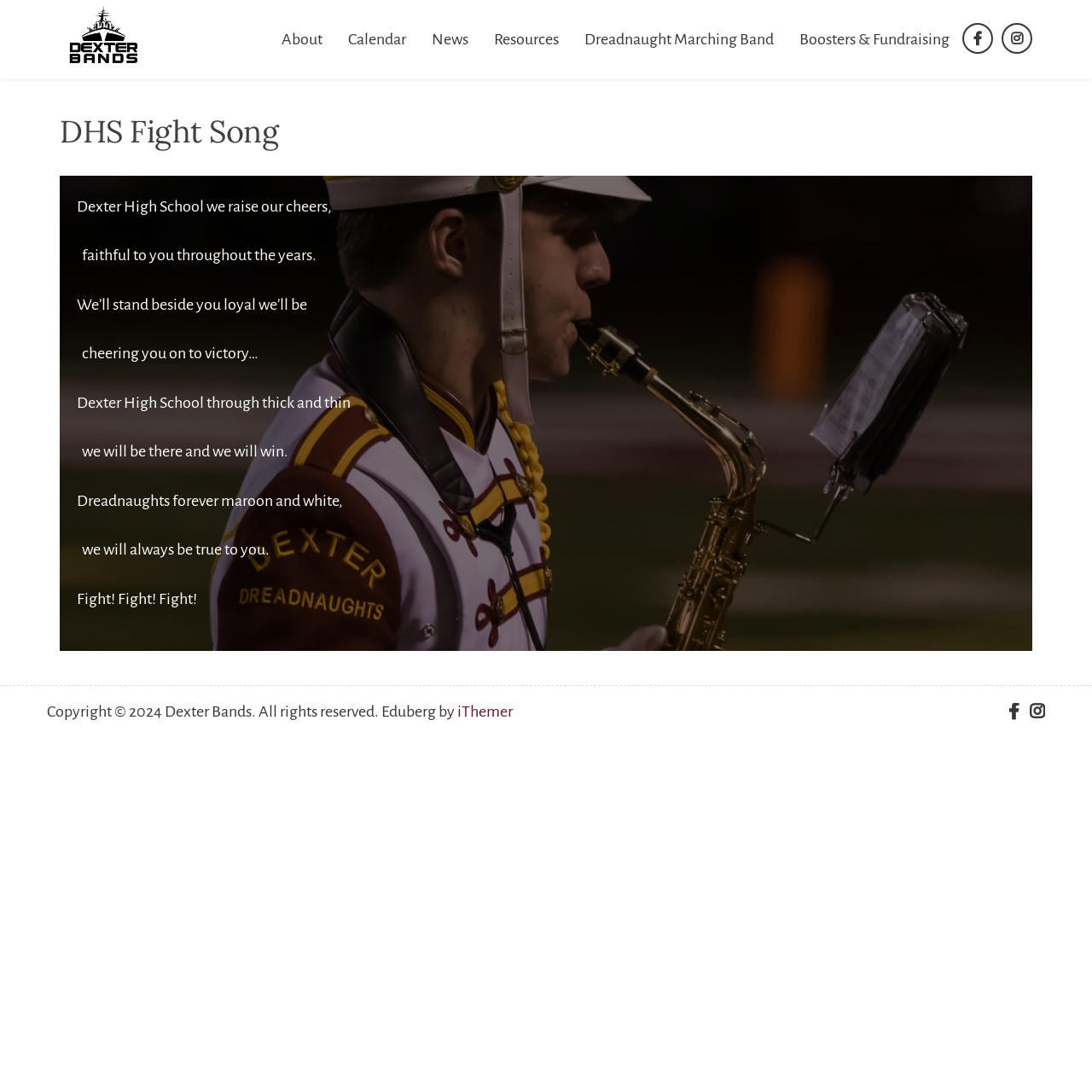What is the name of the school?
Look at the image and provide a short answer using one word or a phrase.

Dexter High School